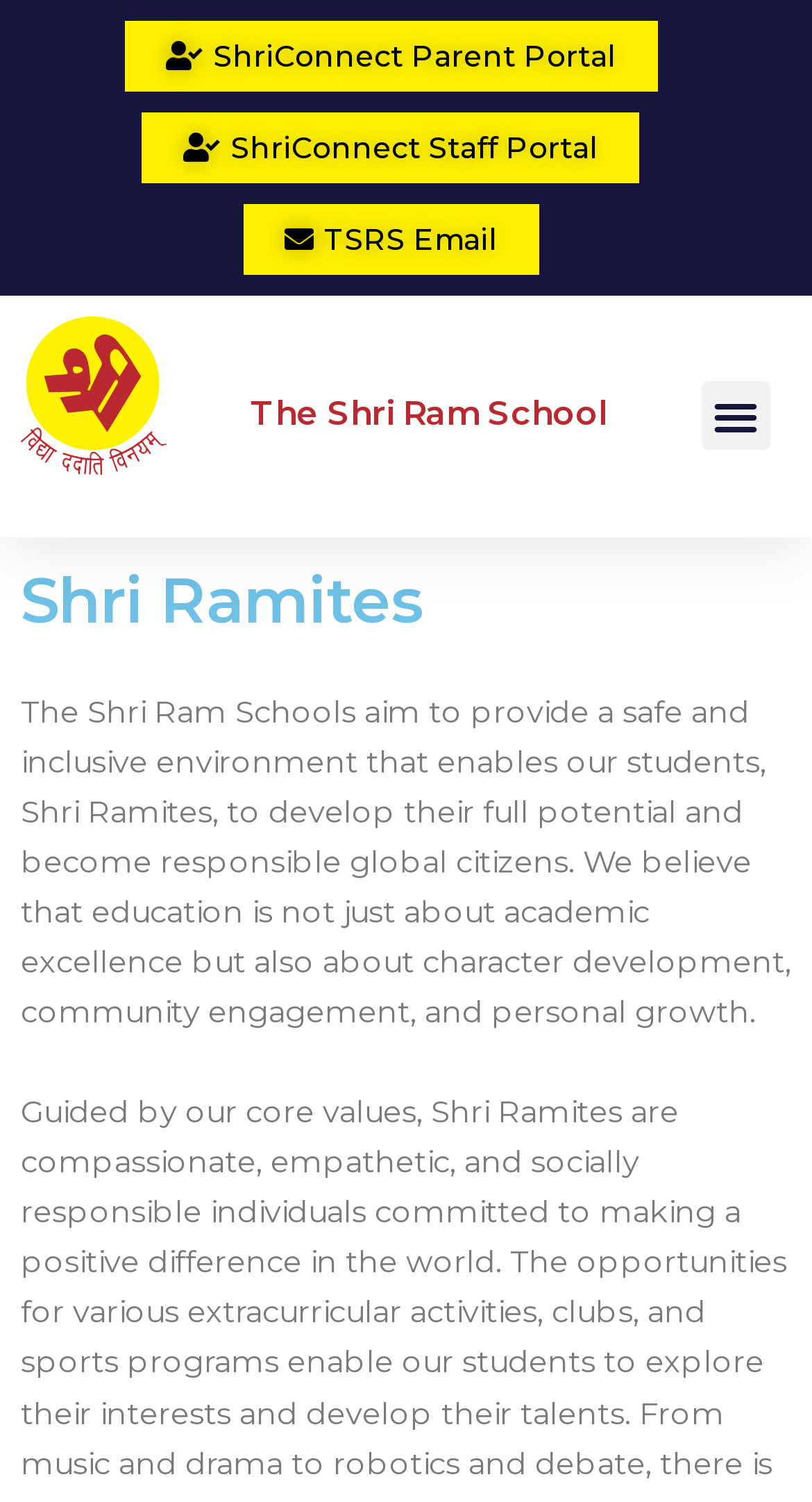What is the name of the school?
Refer to the image and provide a one-word or short phrase answer.

The Shri Ram School